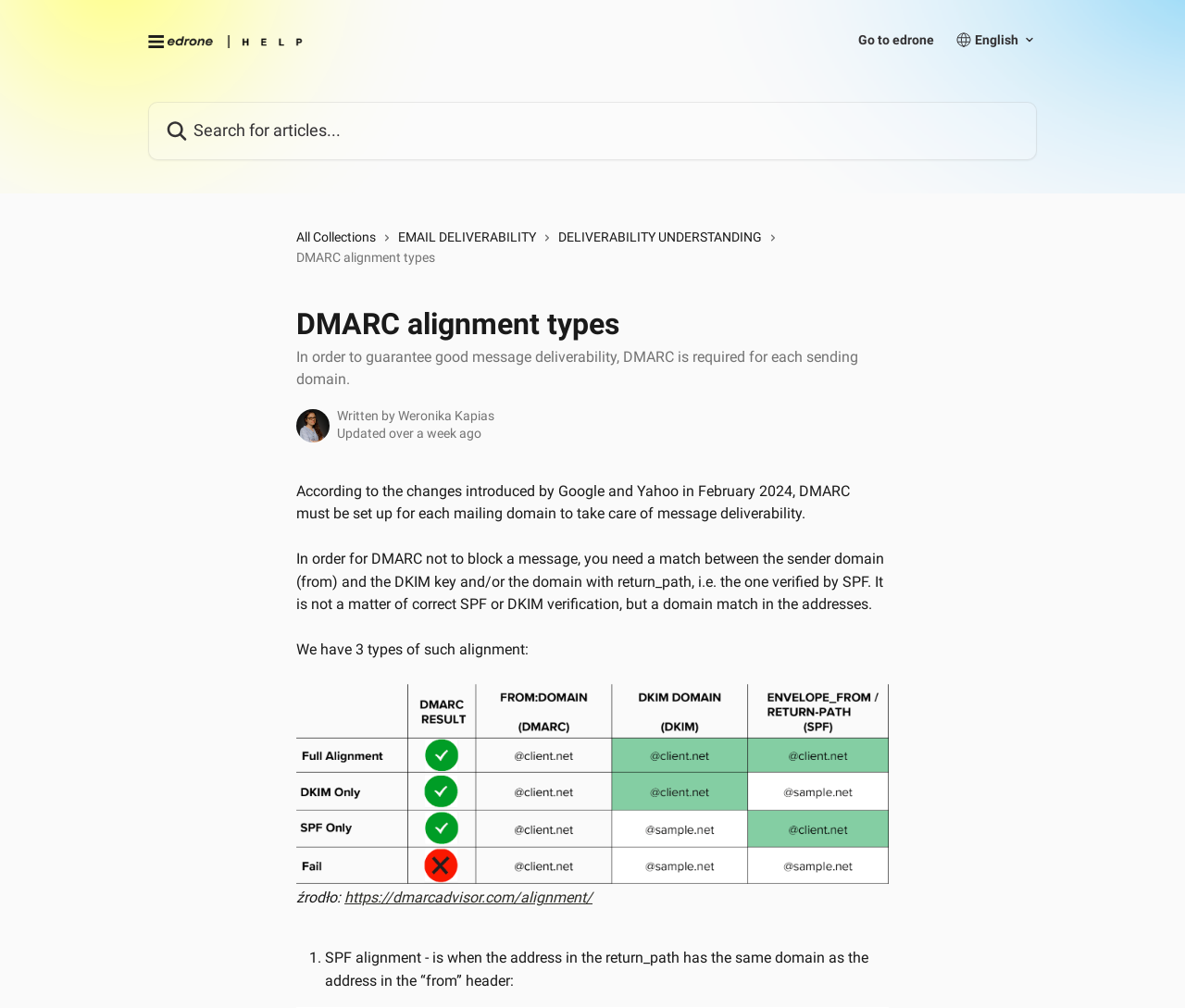Determine the bounding box for the UI element that matches this description: "https://dmarcadvisor.com/alignment/".

[0.291, 0.882, 0.5, 0.899]